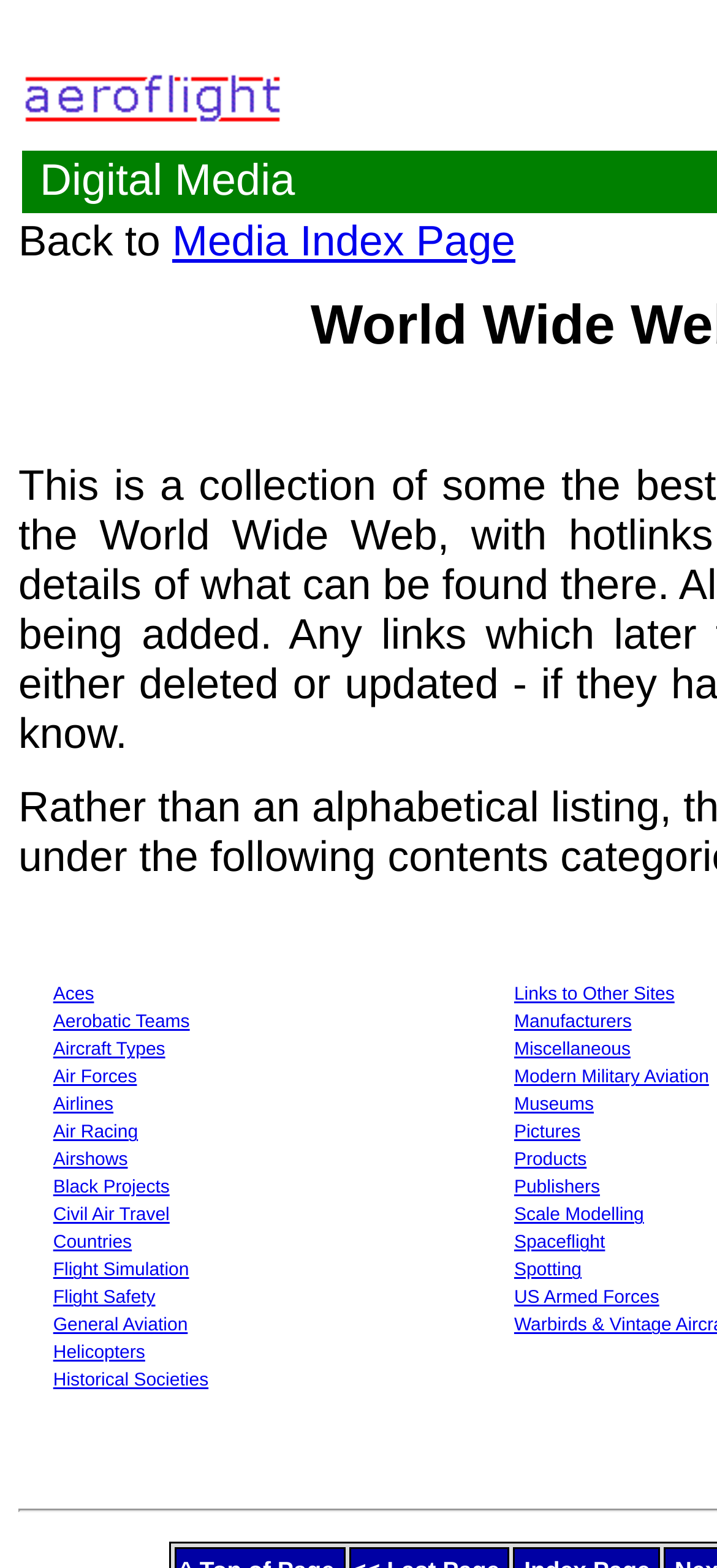Determine the bounding box for the HTML element described here: "DIEM". The coordinates should be given as [left, top, right, bottom] with each number being a float between 0 and 1.

None